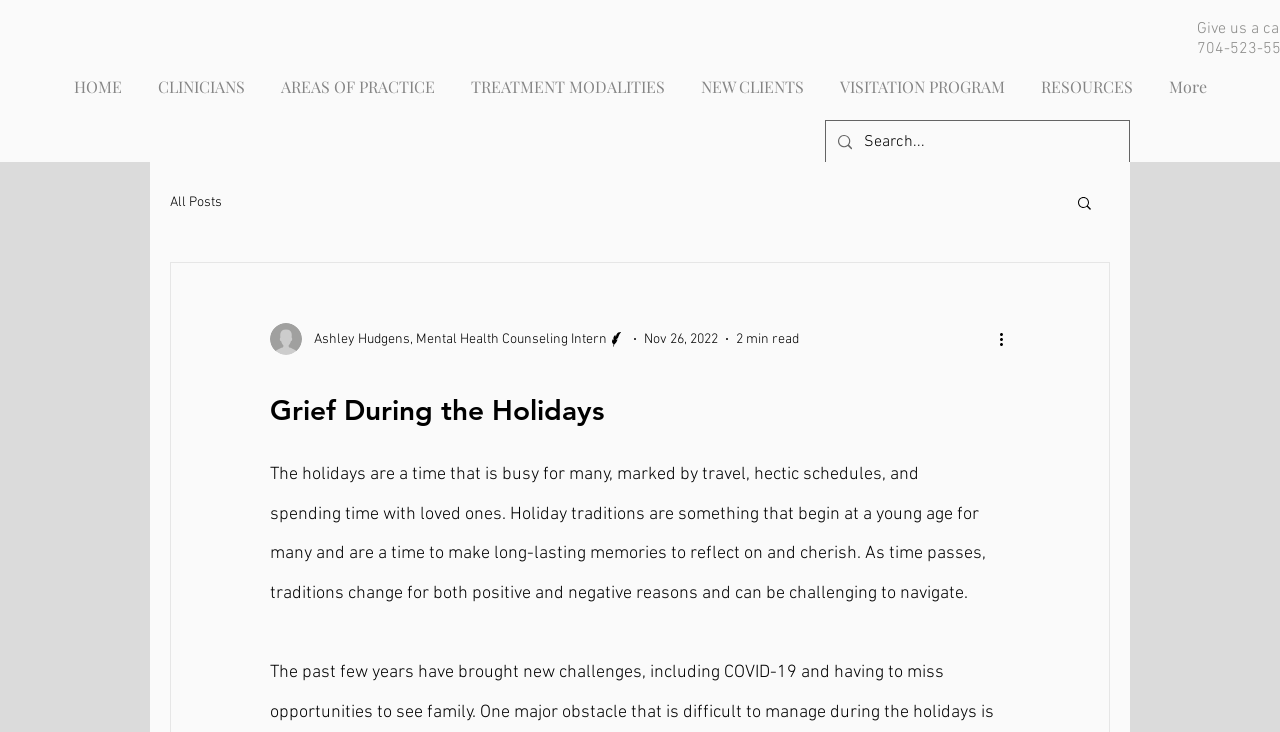Determine the bounding box coordinates of the element that should be clicked to execute the following command: "Click on the HOME link".

[0.043, 0.019, 0.109, 0.194]